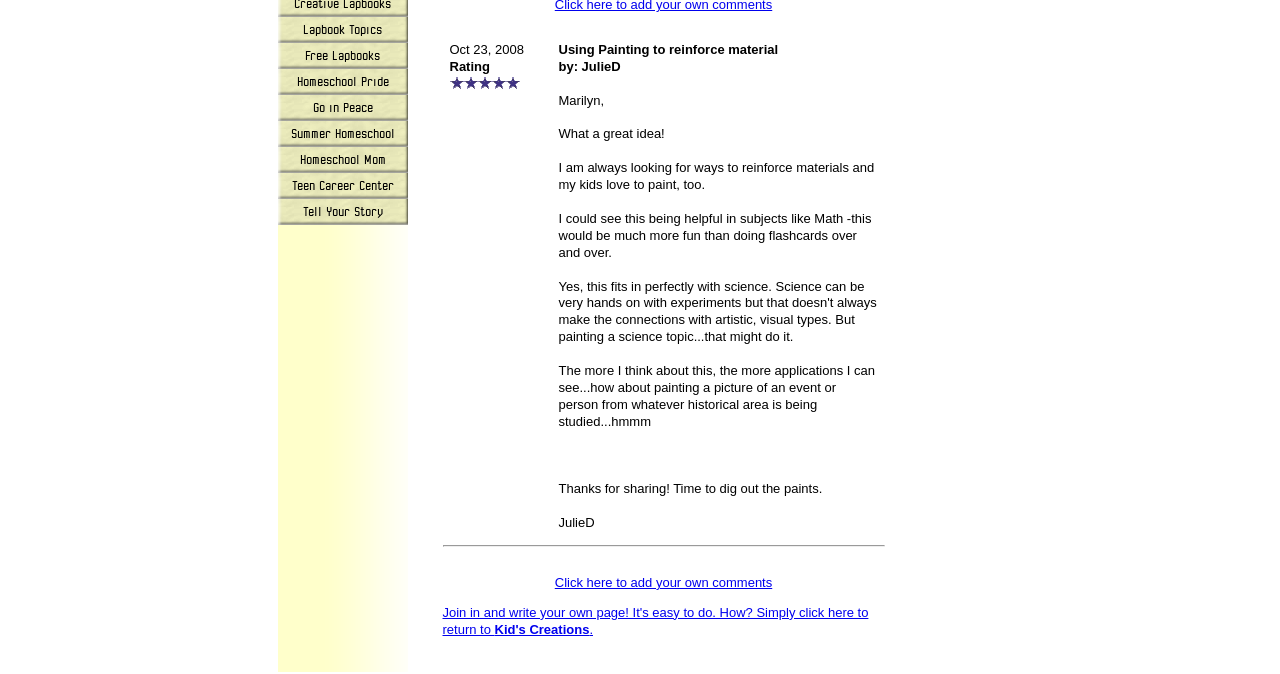Determine the bounding box coordinates of the UI element described by: "Tell Your Story".

[0.217, 0.295, 0.318, 0.334]